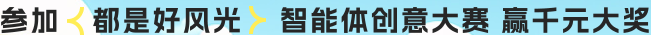Elaborate on the details you observe in the image.

The image features a vibrant promotional banner encouraging participation in an event titled "智能体创意大赛" (Intelligent Body Creative Competition). The text emphasizes that "参加都是好风光" (Participating is a good opportunity) and highlights appealing prizes, boasting "赢千元大奖" (Win a thousand yuan grand prize). The design is eye-catching, with colorful font styles and dynamic elements that convey excitement and engagement. This competition aims to inspire creativity in AI-related projects, inviting individuals to showcase their innovation skills.